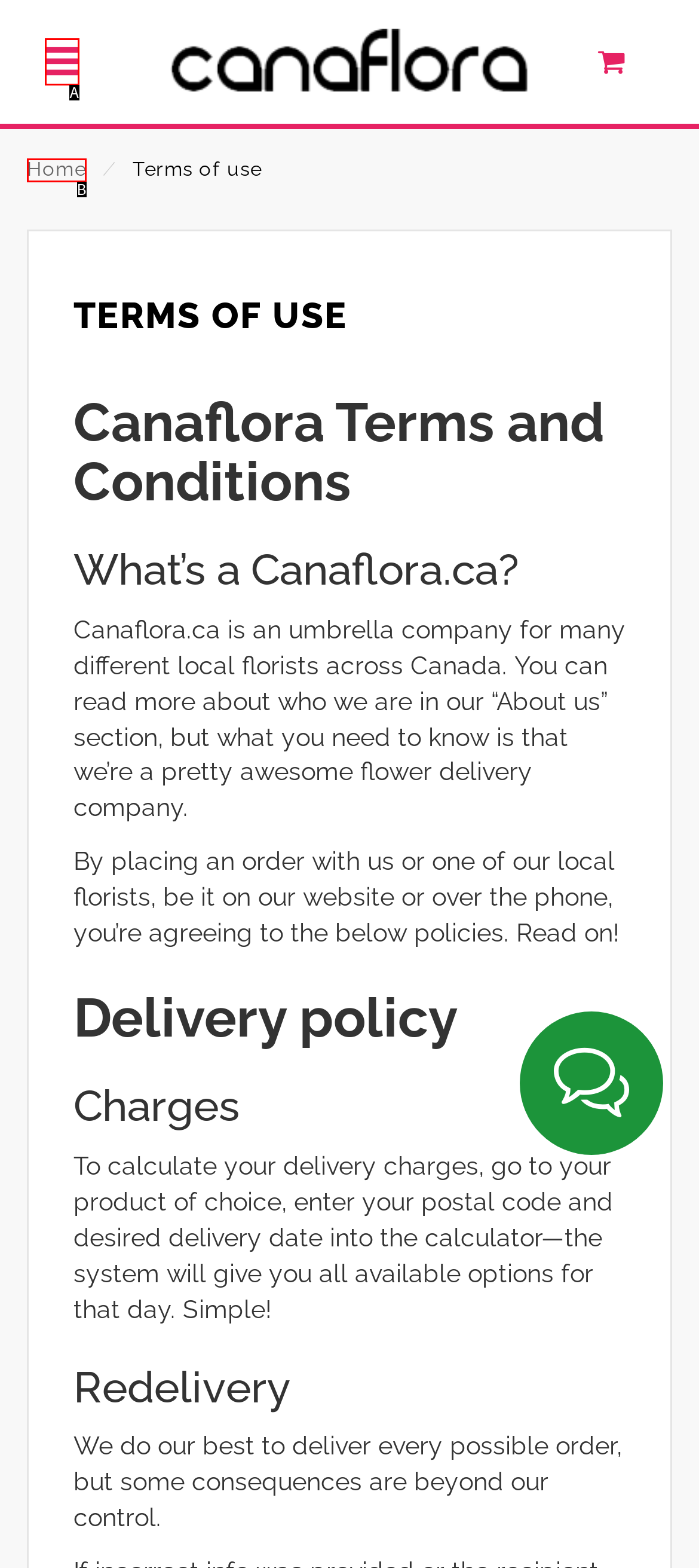Determine which HTML element matches the given description: title="Mobile Toggle". Provide the corresponding option's letter directly.

A